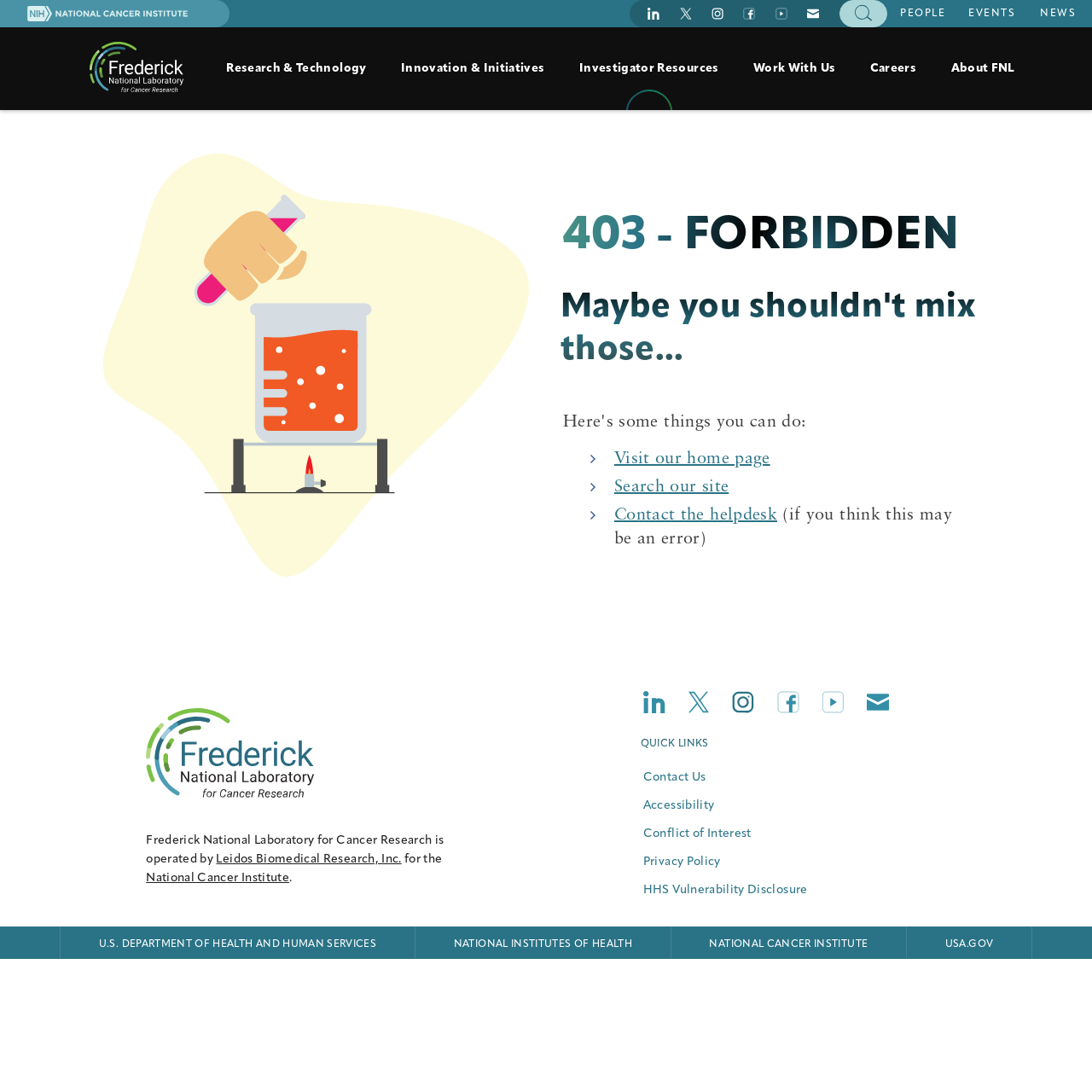Locate the bounding box coordinates of the region to be clicked to comply with the following instruction: "Search our site". The coordinates must be four float numbers between 0 and 1, in the form [left, top, right, bottom].

[0.562, 0.438, 0.667, 0.454]